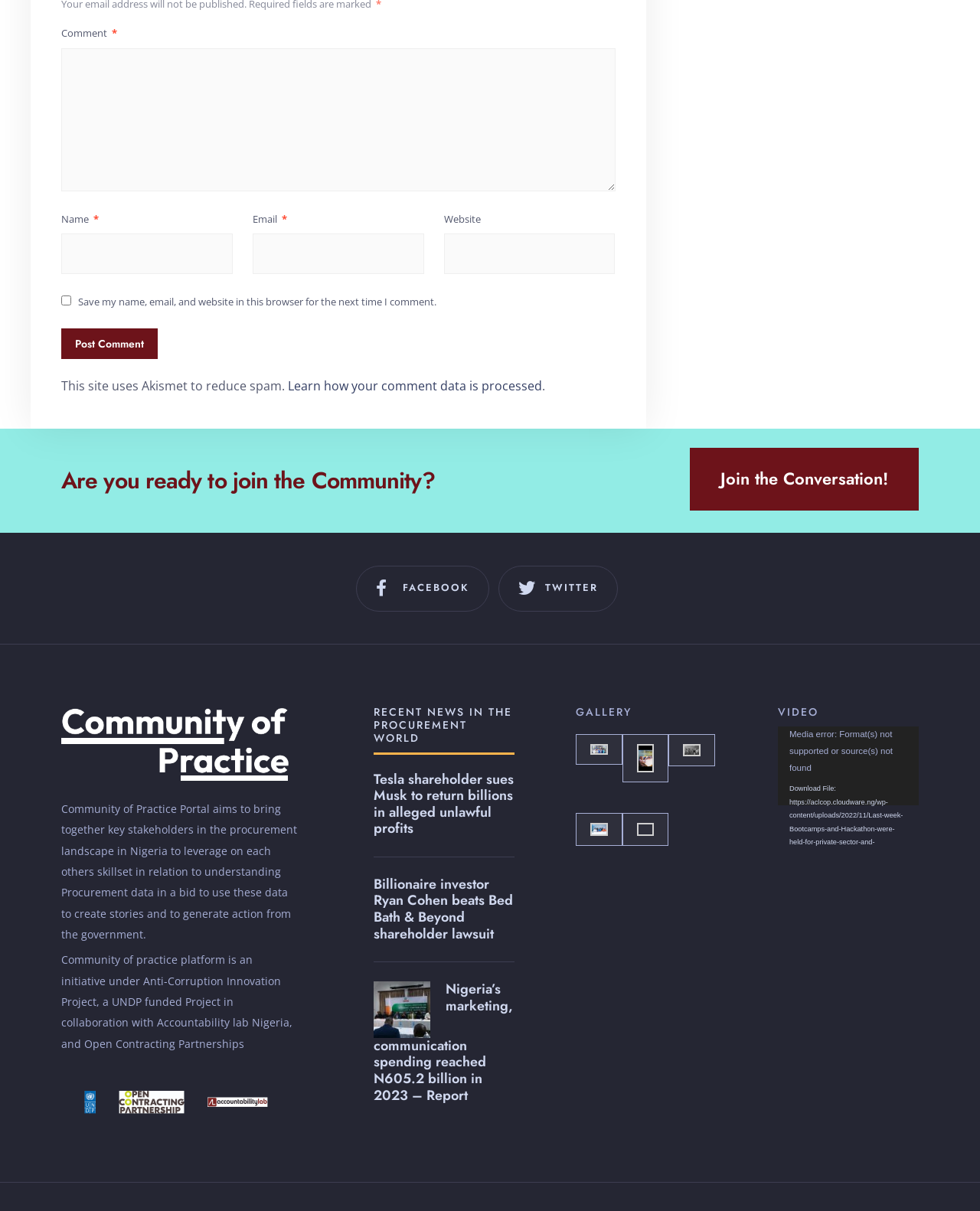Show the bounding box coordinates of the element that should be clicked to complete the task: "Enter a comment".

[0.062, 0.04, 0.628, 0.158]